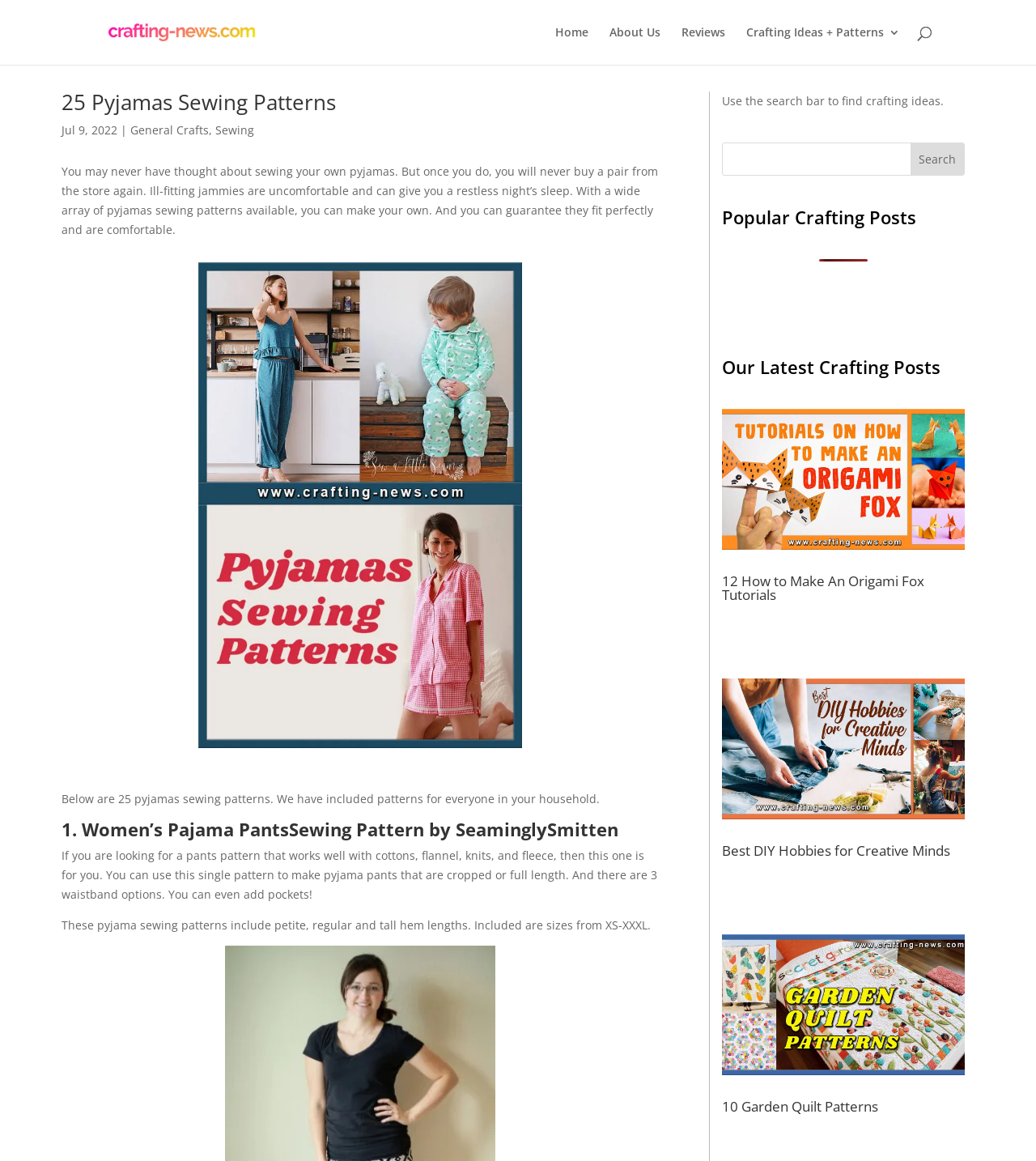Locate and generate the text content of the webpage's heading.

25 Pyjamas Sewing Patterns   